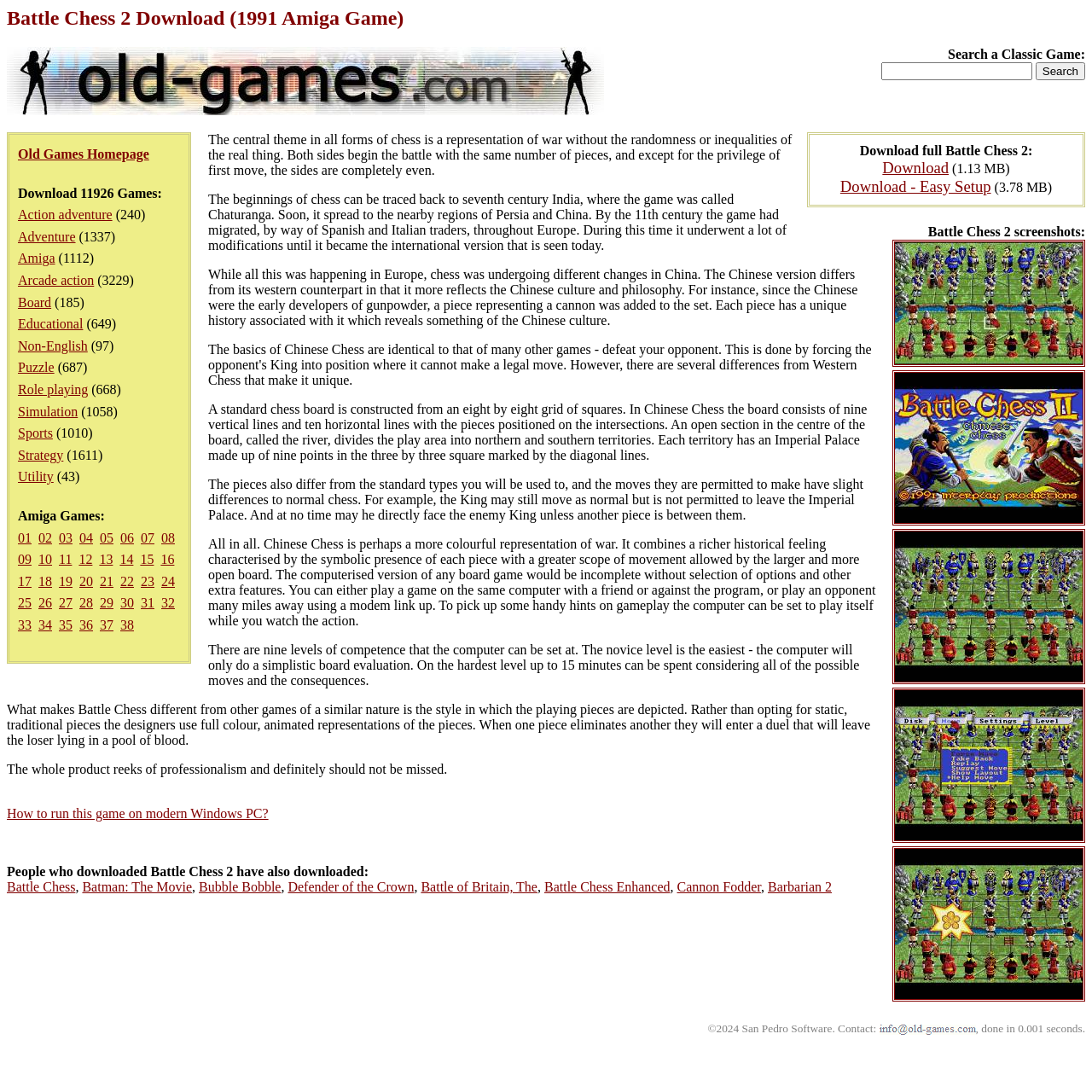Identify the bounding box coordinates of the HTML element based on this description: "name="s"".

[0.807, 0.057, 0.945, 0.073]